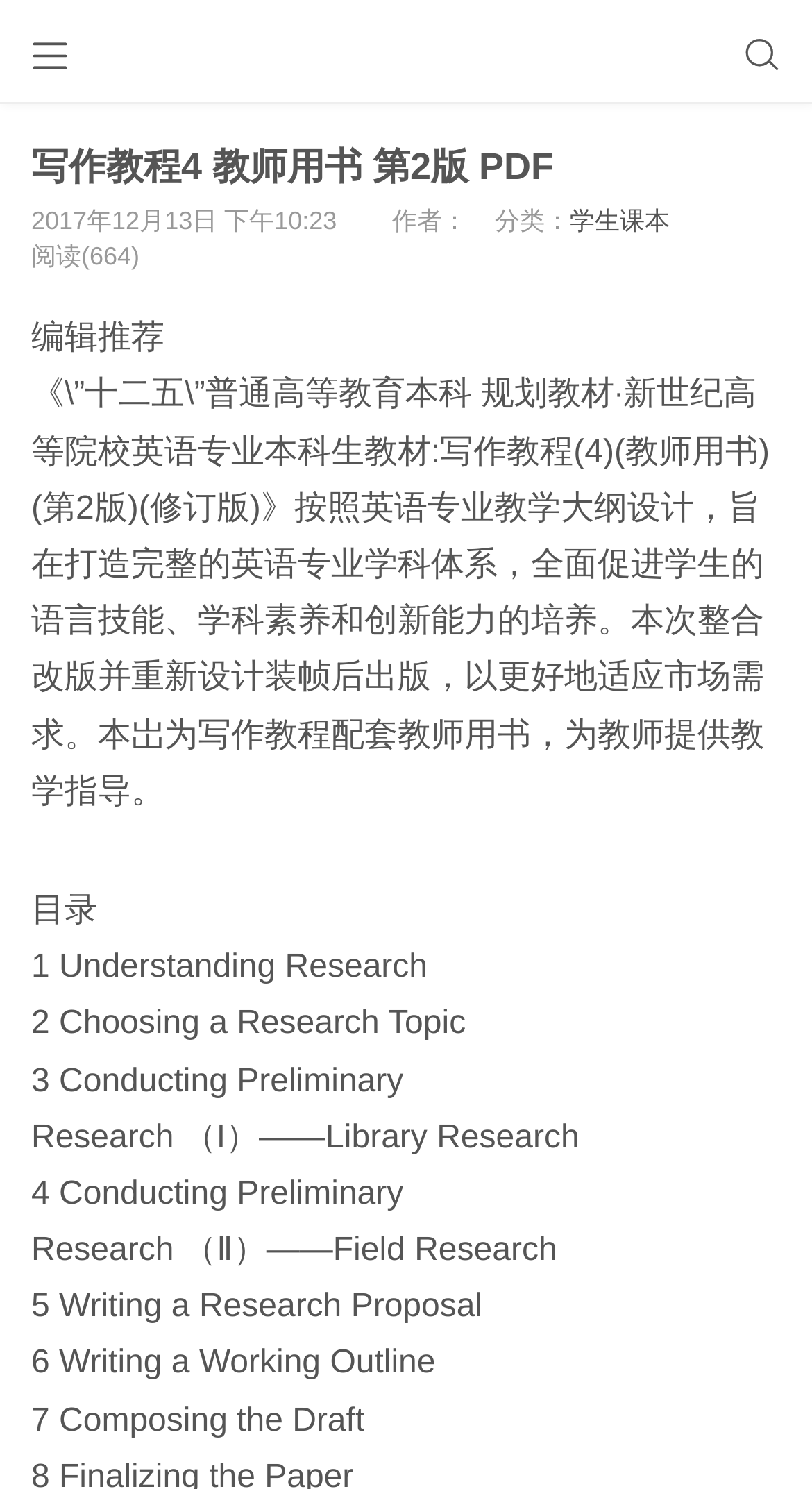Please determine and provide the text content of the webpage's heading.

写作教程4 教师用书 第2版 PDF